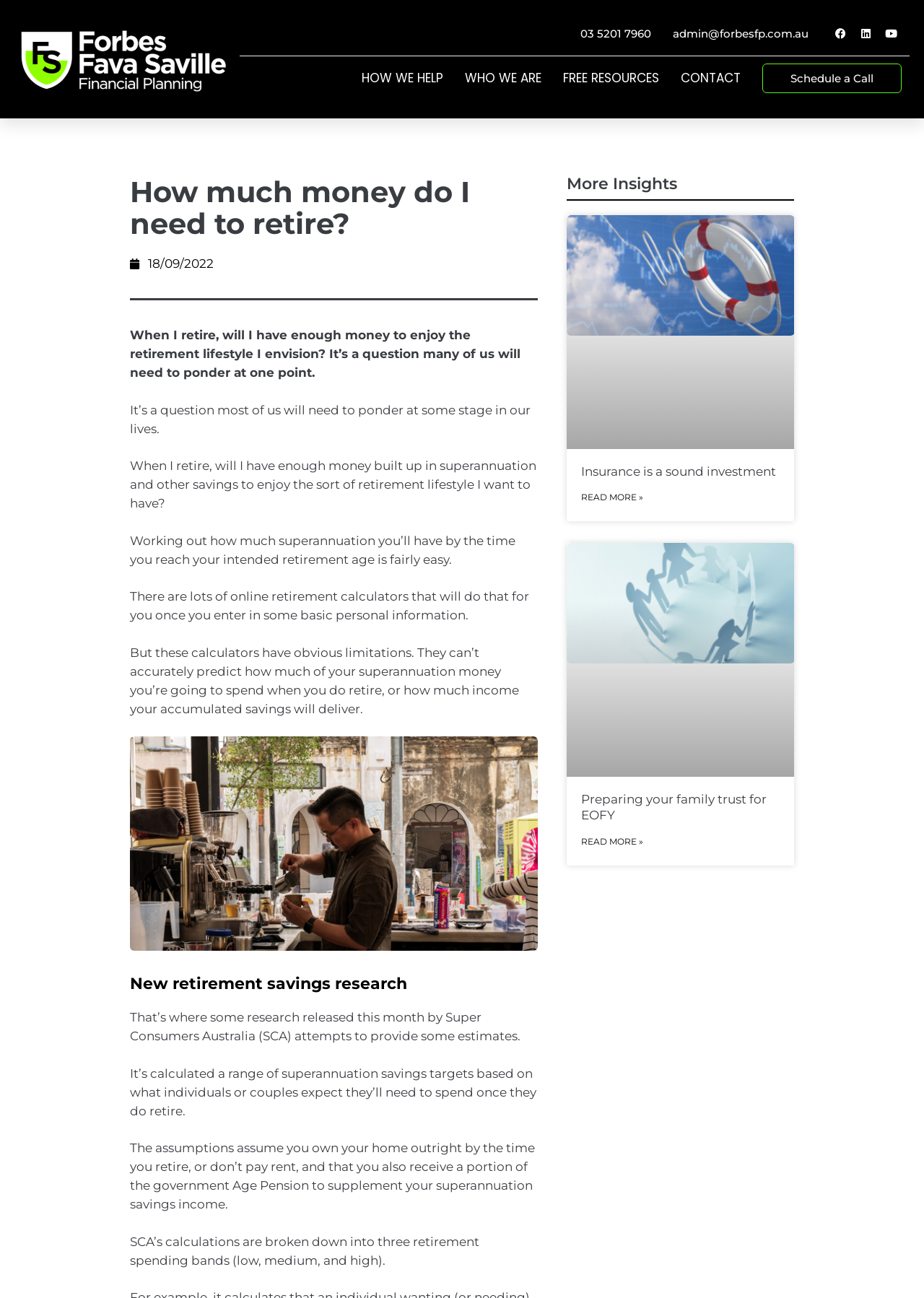What is the purpose of the 'Schedule a Call' link?
Deliver a detailed and extensive answer to the question.

The 'Schedule a Call' link is likely intended to allow users to schedule a call with a financial advisor from Forbes Fava Financial Planning to discuss their retirement planning needs.